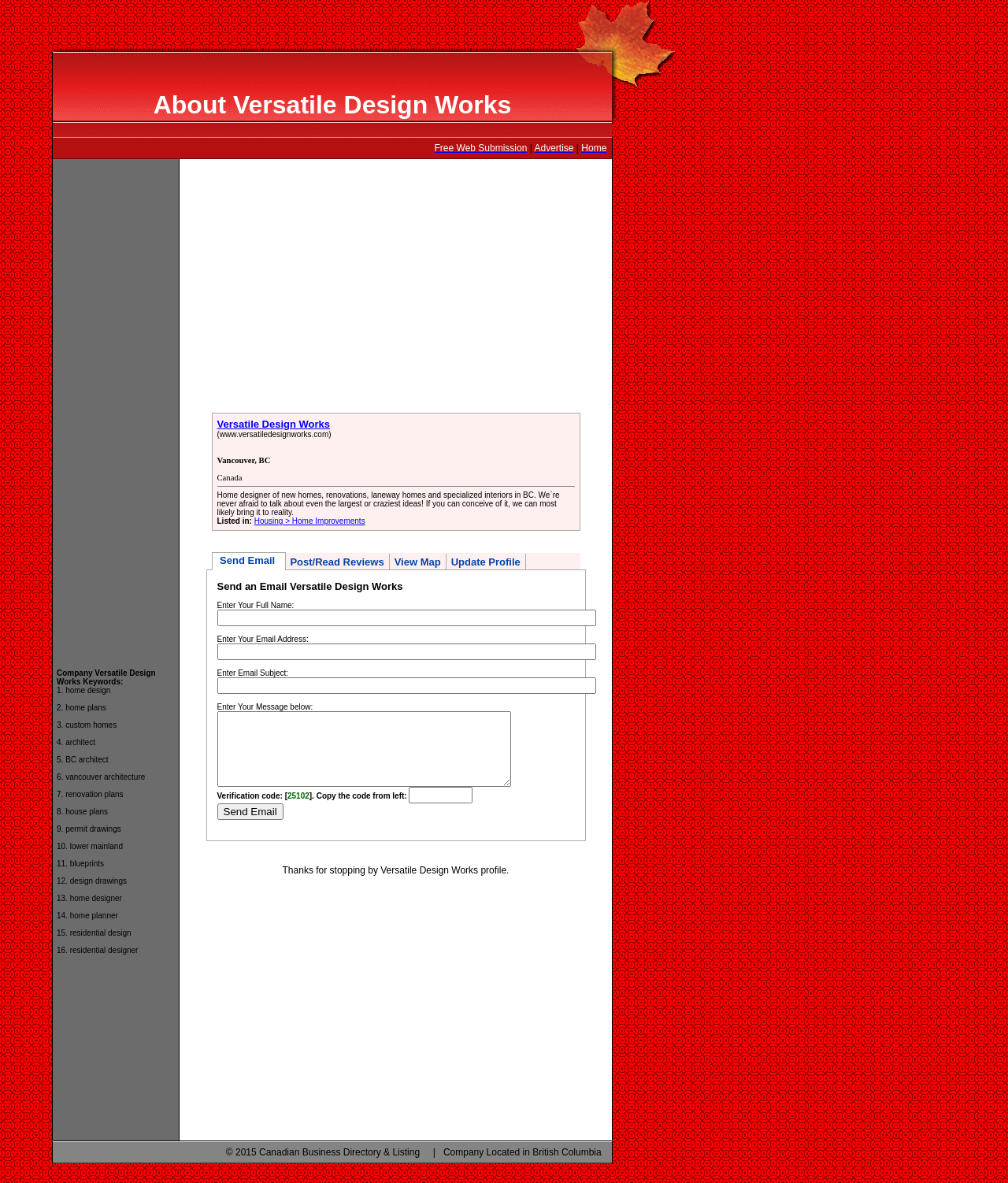What is the company name?
Using the image provided, answer with just one word or phrase.

Versatile Design Works